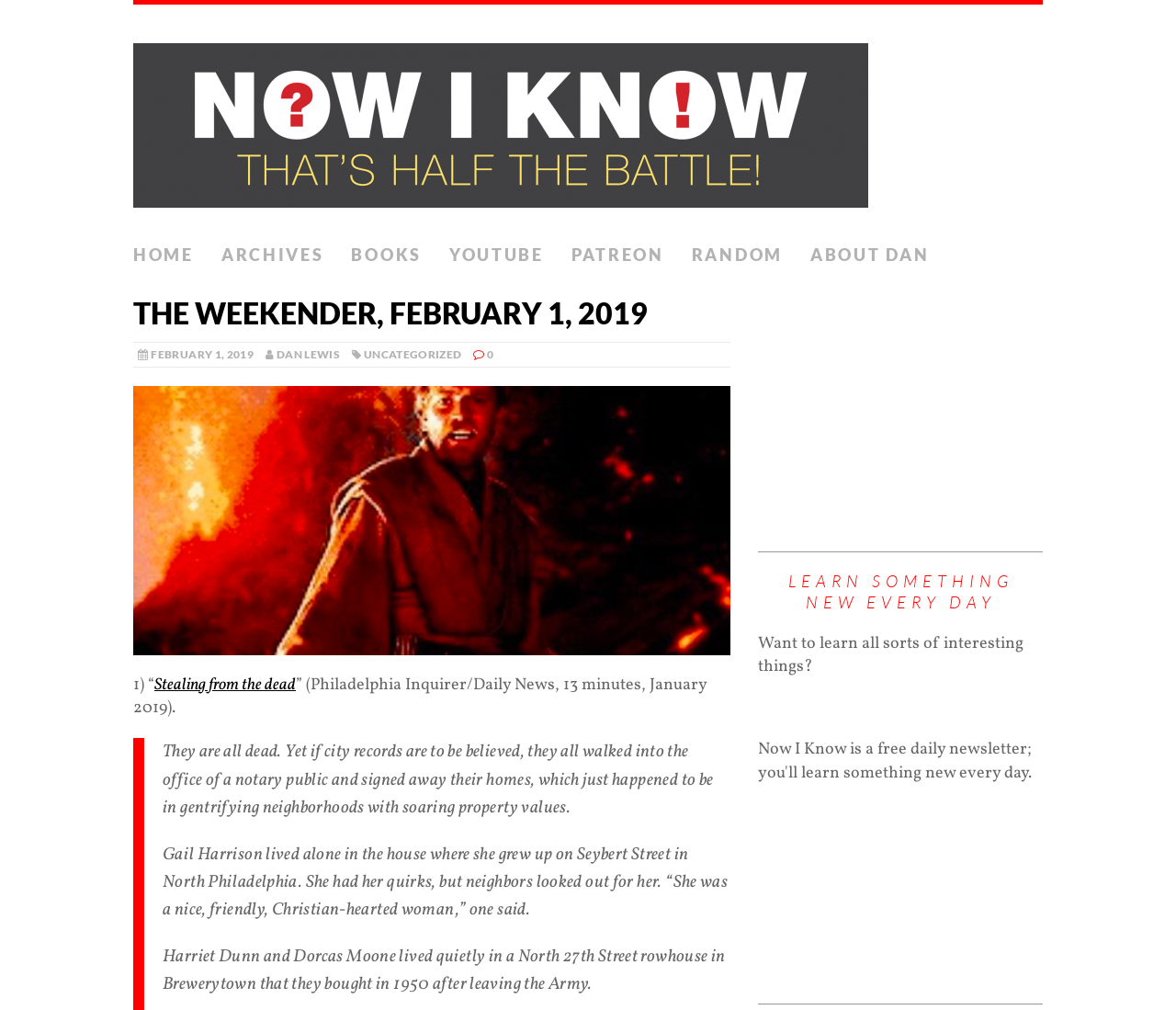Determine the coordinates of the bounding box that should be clicked to complete the instruction: "Click on the 'HOME' link". The coordinates should be represented by four float numbers between 0 and 1: [left, top, right, bottom].

[0.113, 0.233, 0.165, 0.273]